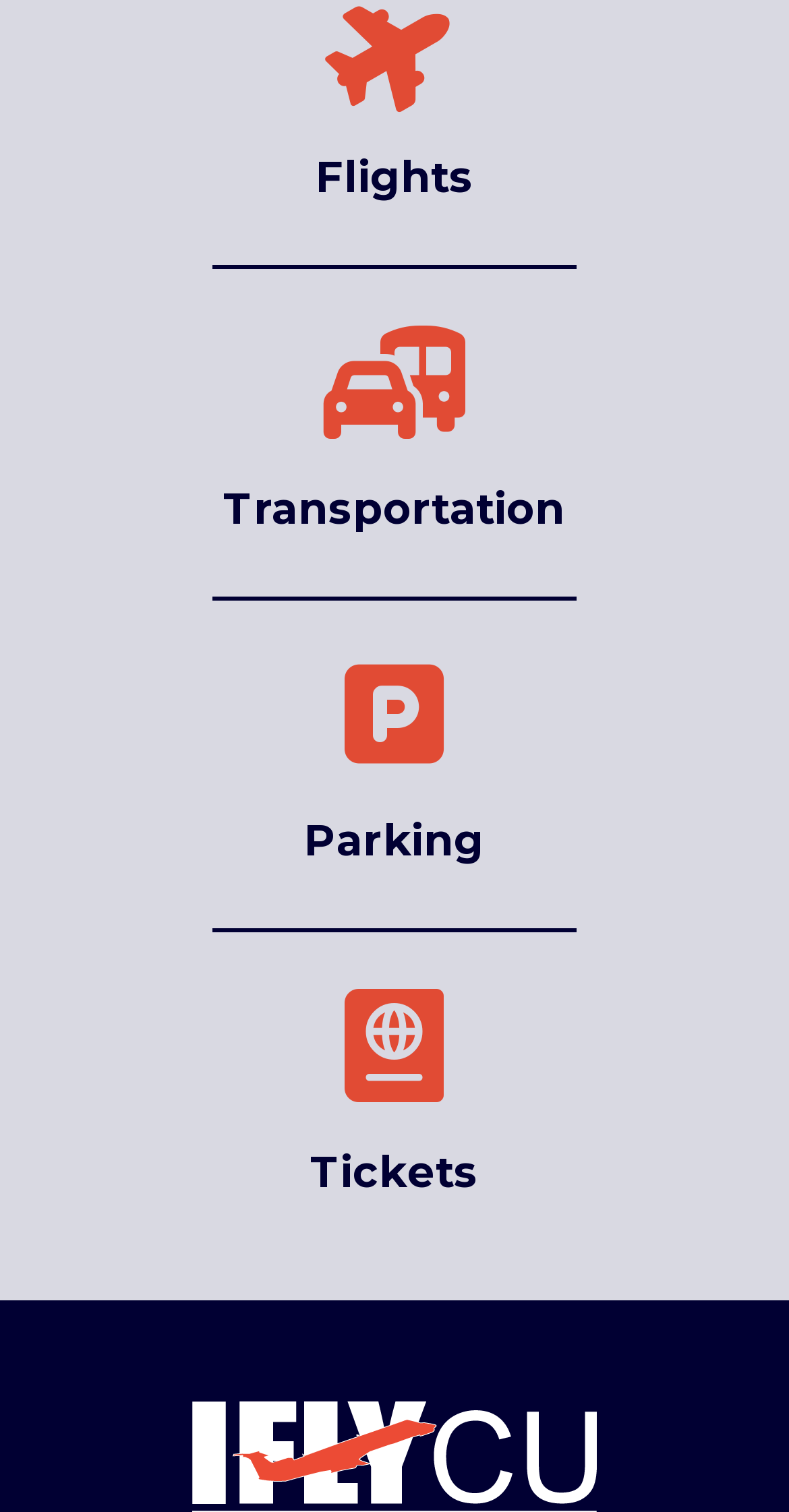Provide a brief response using a word or short phrase to this question:
What is the vertical order of the links?

Transportation, Parking, Tickets